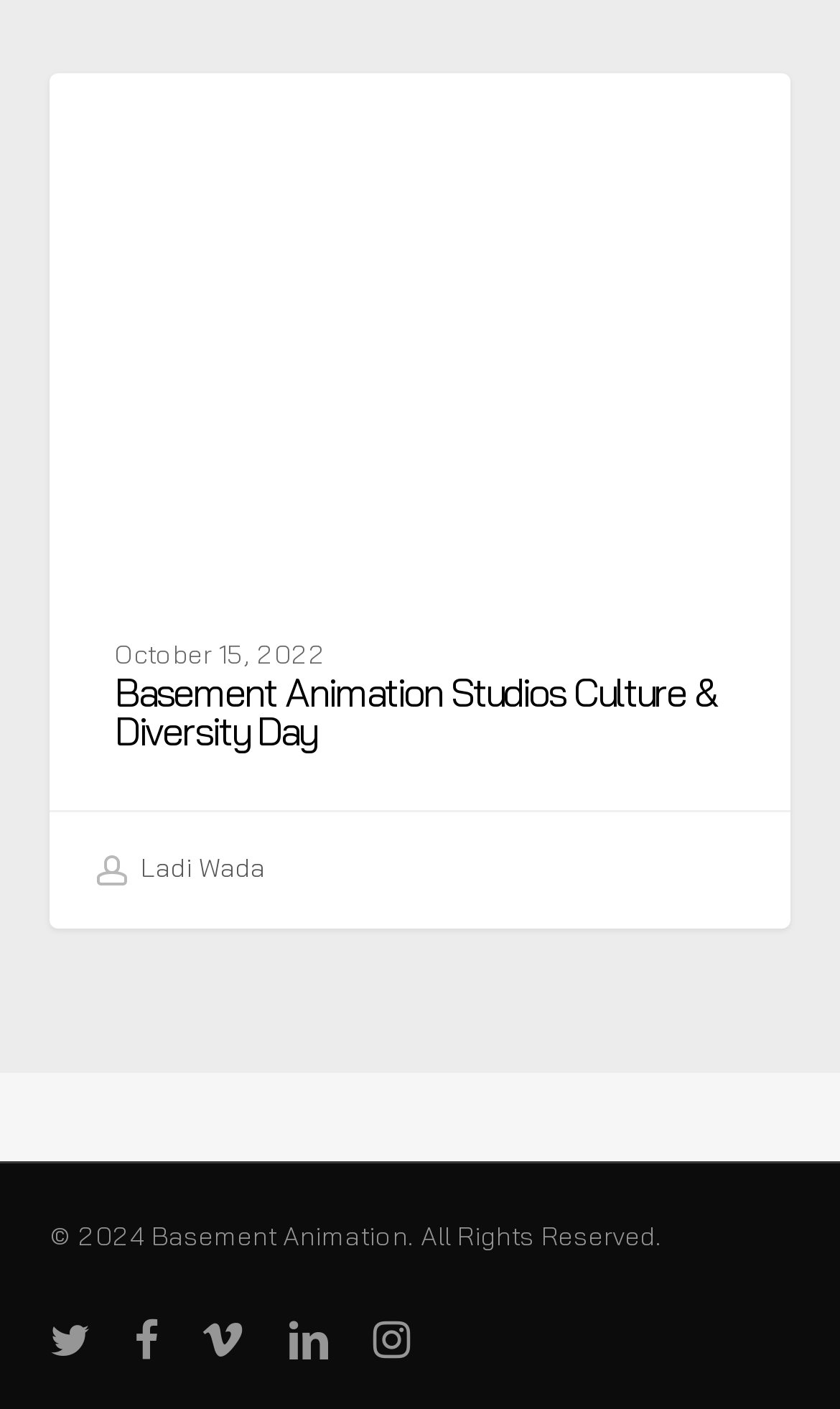Please reply to the following question with a single word or a short phrase:
What social media platforms are linked at the bottom of the page?

twitter, facebook, vimeo, linkedin, instagram